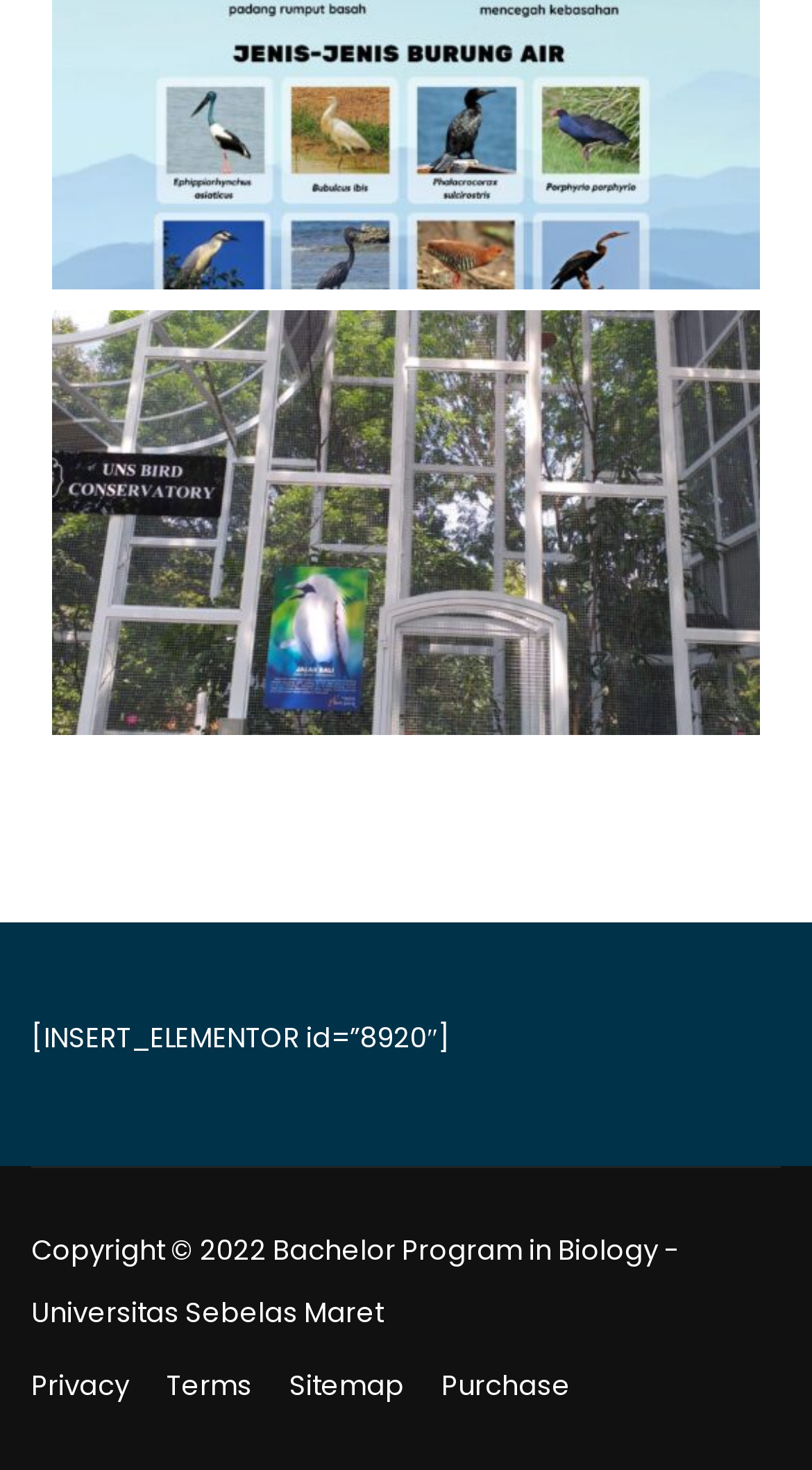Is there an image on the webpage?
Could you answer the question with a detailed and thorough explanation?

I found a figure element at the top of the webpage, which suggests that there is an image present. The figure element has a bounding box with coordinates [0.064, 0.211, 0.962, 0.514], indicating its position on the webpage.